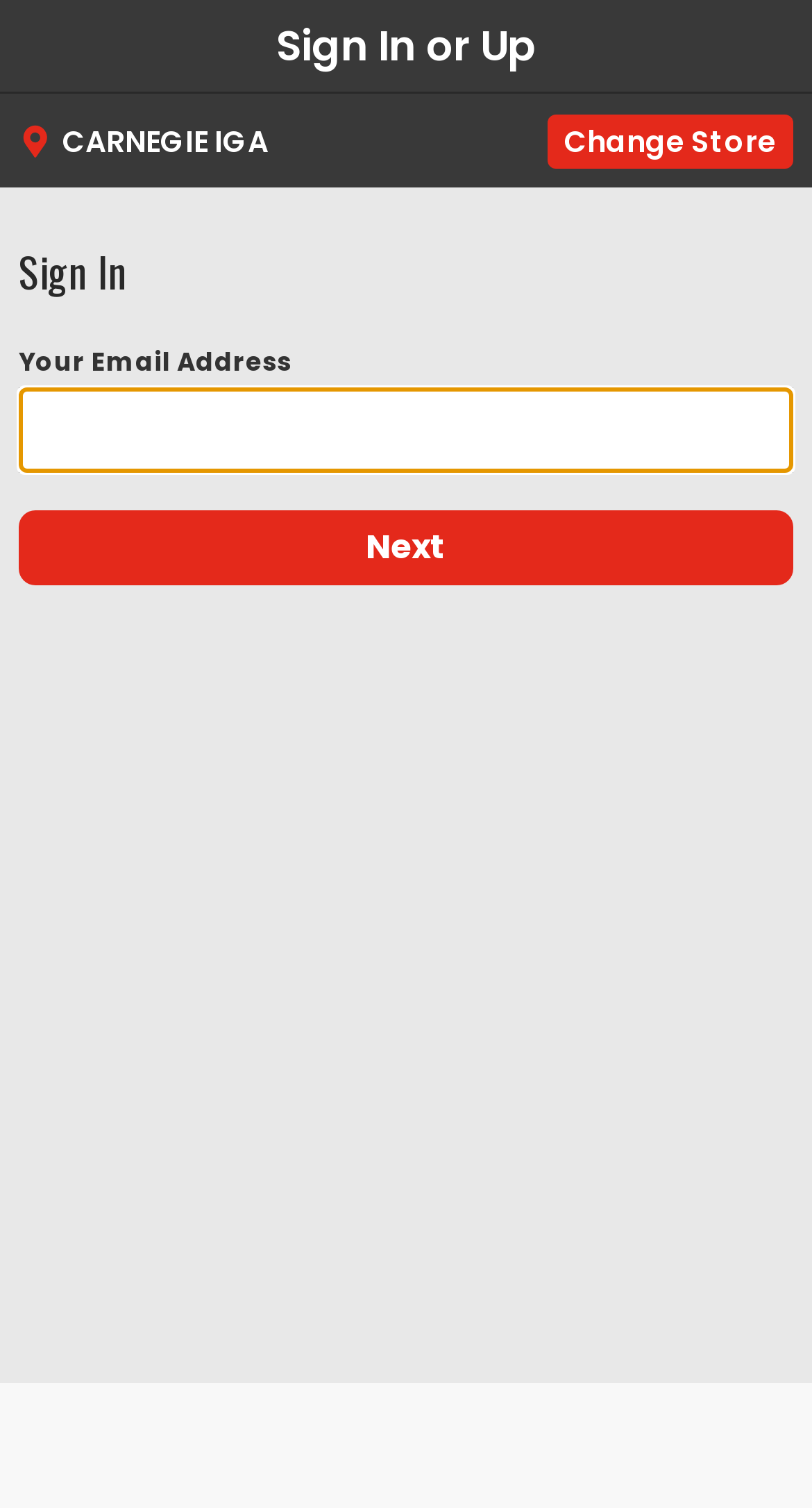Refer to the image and provide an in-depth answer to the question:
What is the name of the store?

I found the answer by looking at the StaticText element with the text 'CARNEGIE IGA' located at [0.077, 0.079, 0.331, 0.107]. This text is likely to be the name of the store.